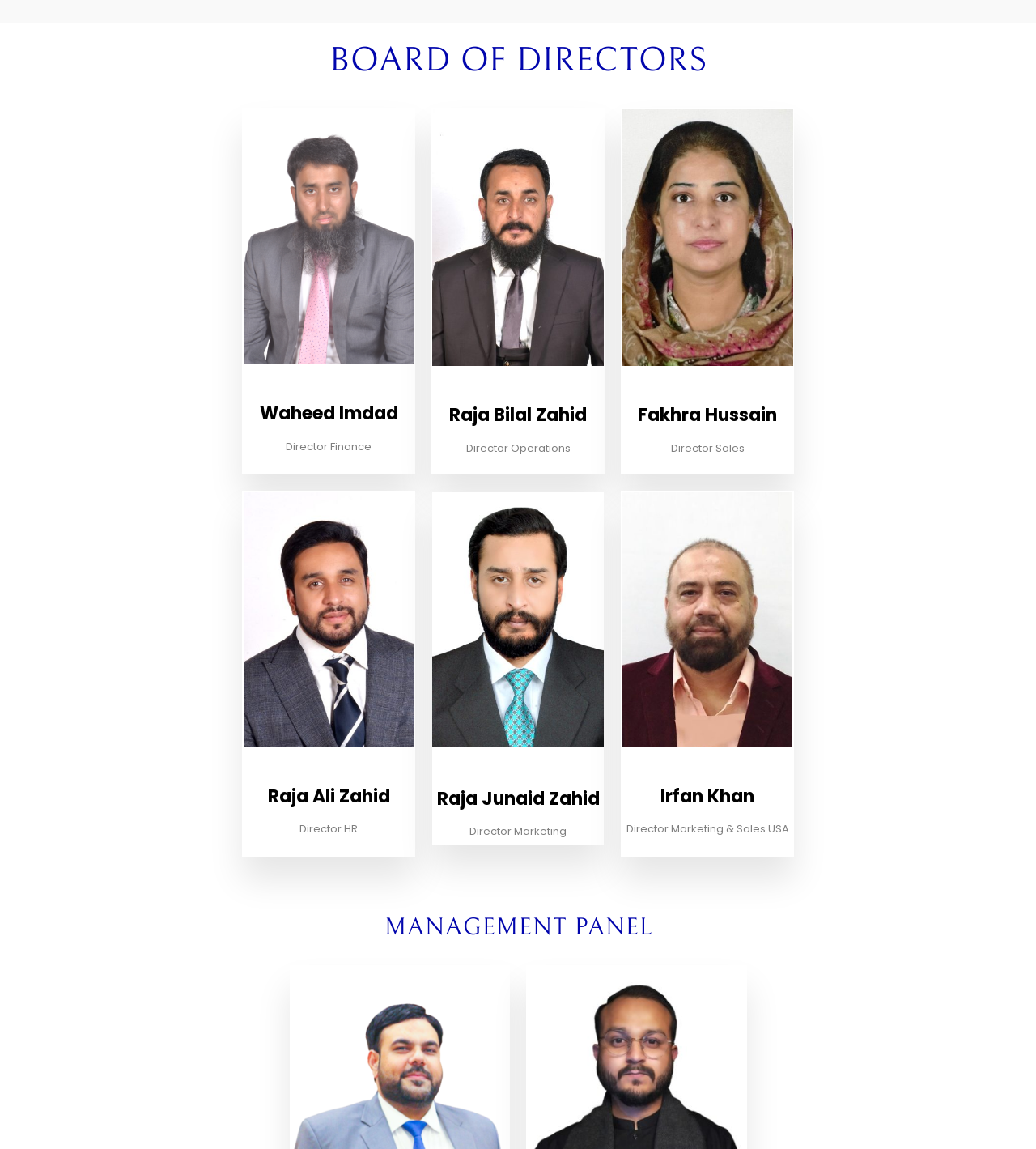What is the position of Raja Bilal Zahid?
Based on the visual details in the image, please answer the question thoroughly.

In the second profile section, there is a link with the text 'Raja Bilal Zahid' and a heading 'profile' above it, and below it, there is a static text element with the content 'Director Operations', which indicates that Raja Bilal Zahid is the Director of Operations.